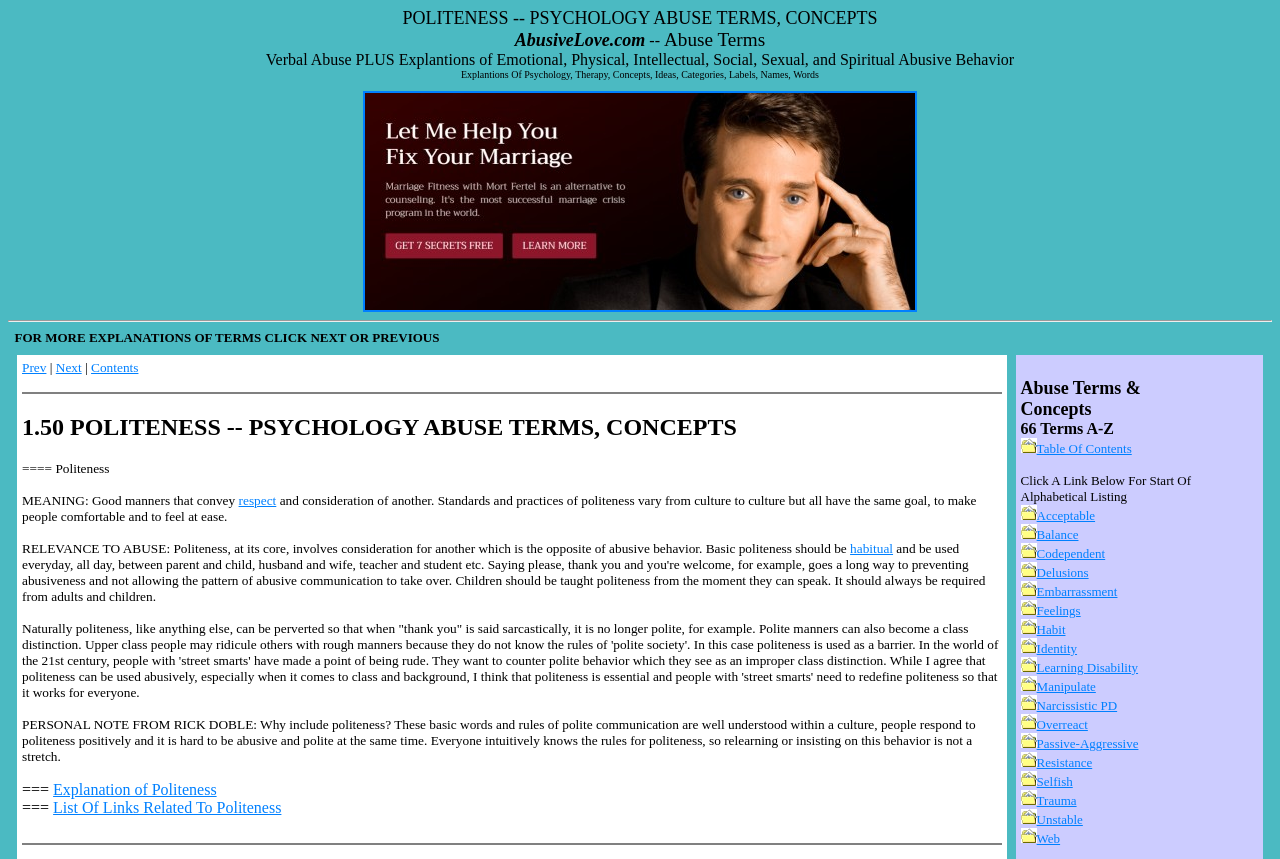Show the bounding box coordinates of the region that should be clicked to follow the instruction: "Click on the 'Next' link."

[0.044, 0.419, 0.064, 0.437]